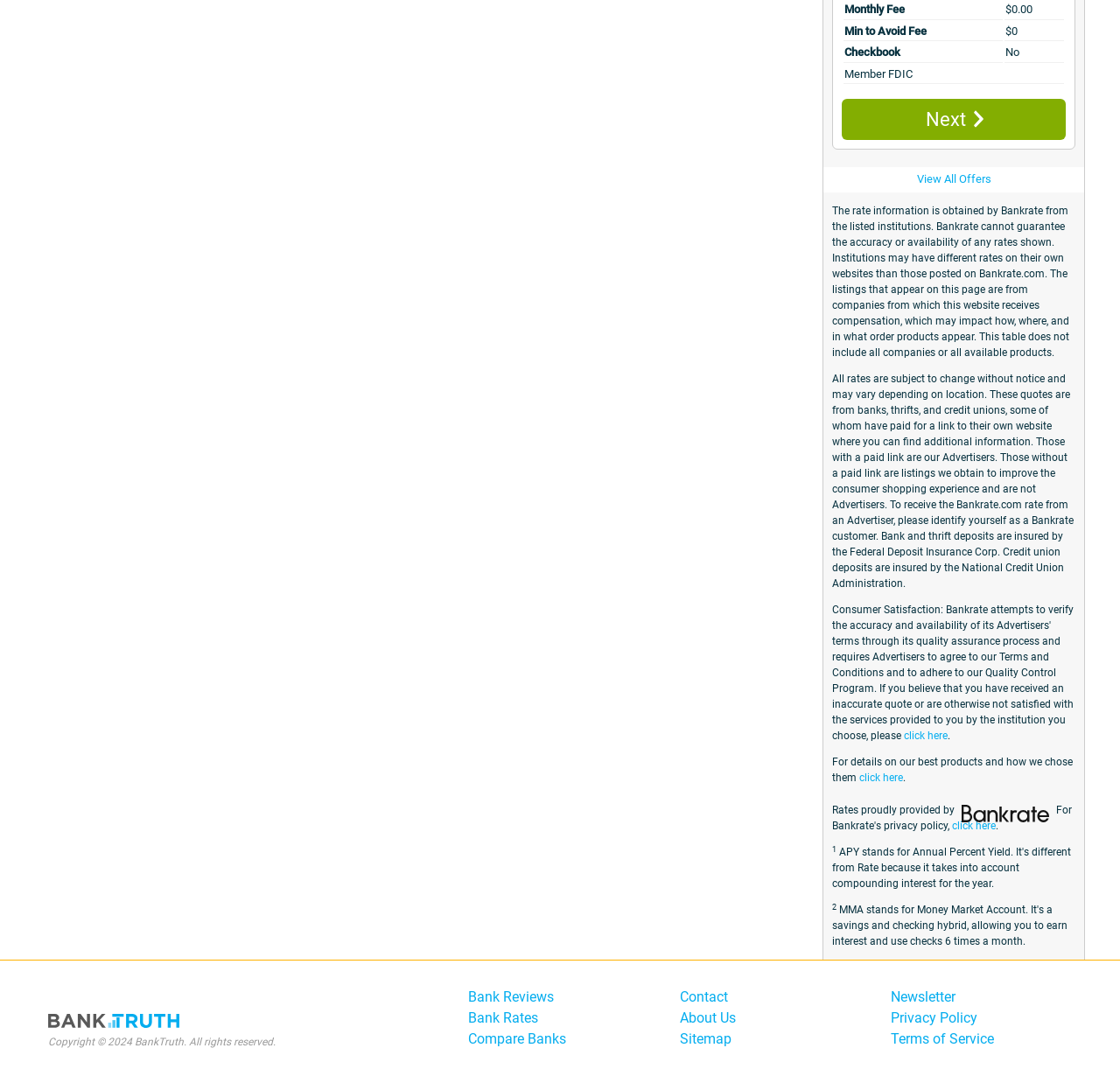Use the details in the image to answer the question thoroughly: 
Is the institution a member of FDIC?

The gridcell 'Member FDIC' is present in the table, indicating that the institution is a member of the Federal Deposit Insurance Corporation (FDIC).